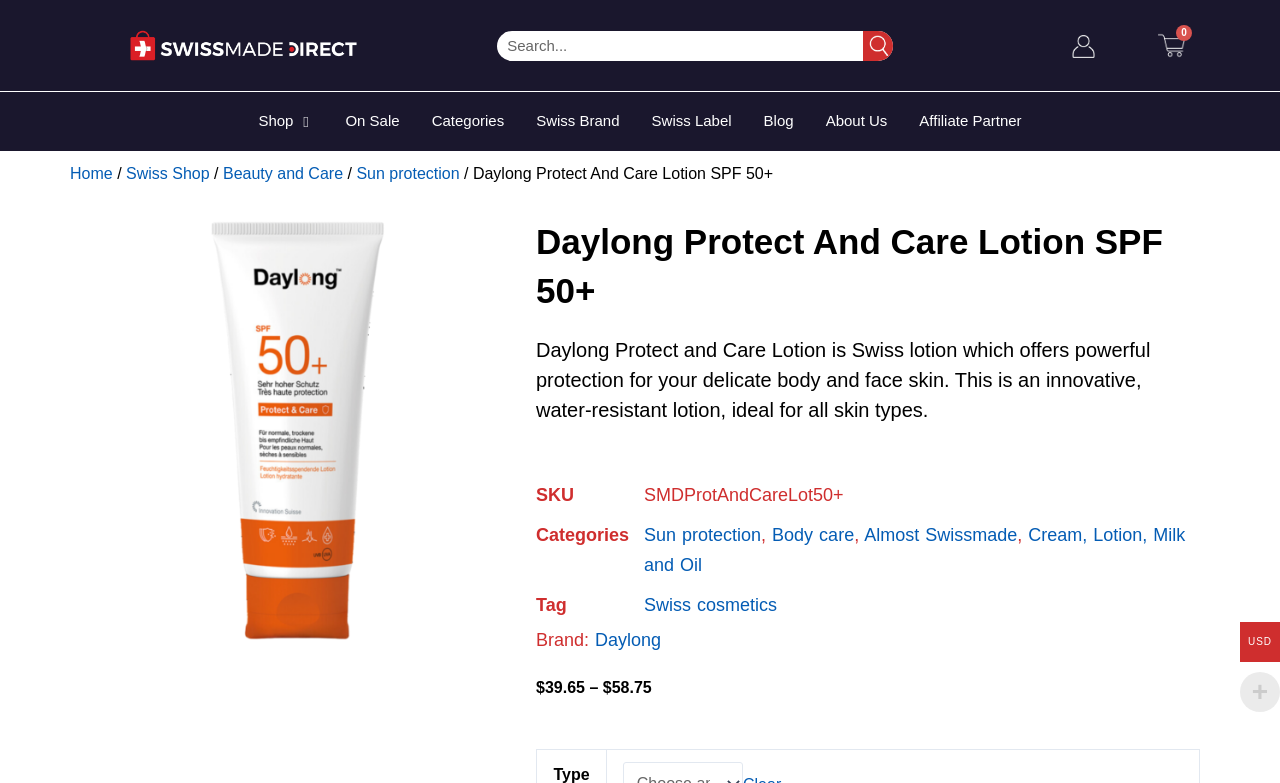What is the SPF of the product?
Answer the question in as much detail as possible.

The SPF of the product can be found in the product name 'Daylong Protect And Care Lotion SPF 50+', which indicates that the product has a sun protection factor of 50 or higher.